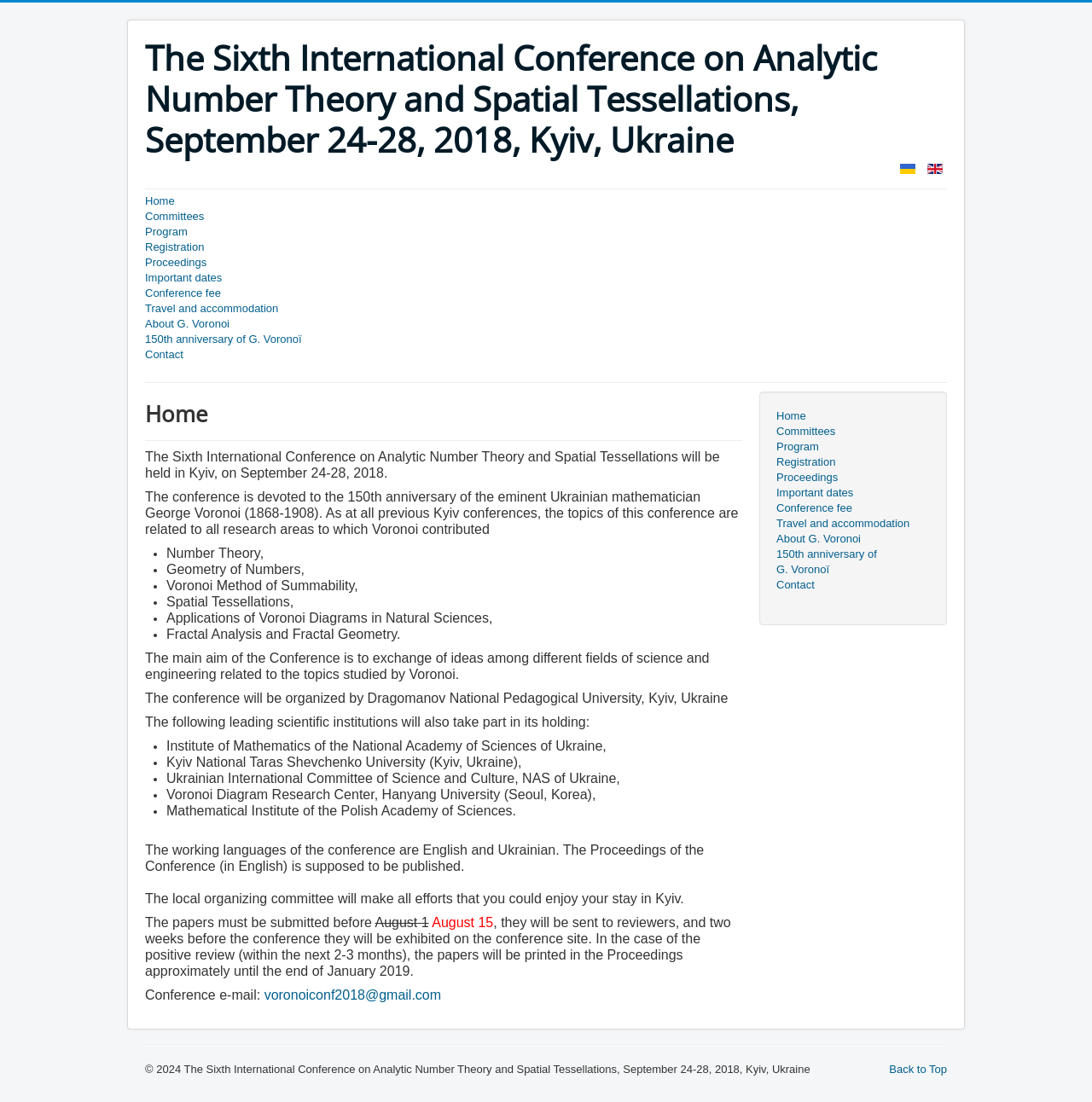Indicate the bounding box coordinates of the element that must be clicked to execute the instruction: "Go back to top of the page". The coordinates should be given as four float numbers between 0 and 1, i.e., [left, top, right, bottom].

[0.814, 0.964, 0.867, 0.976]